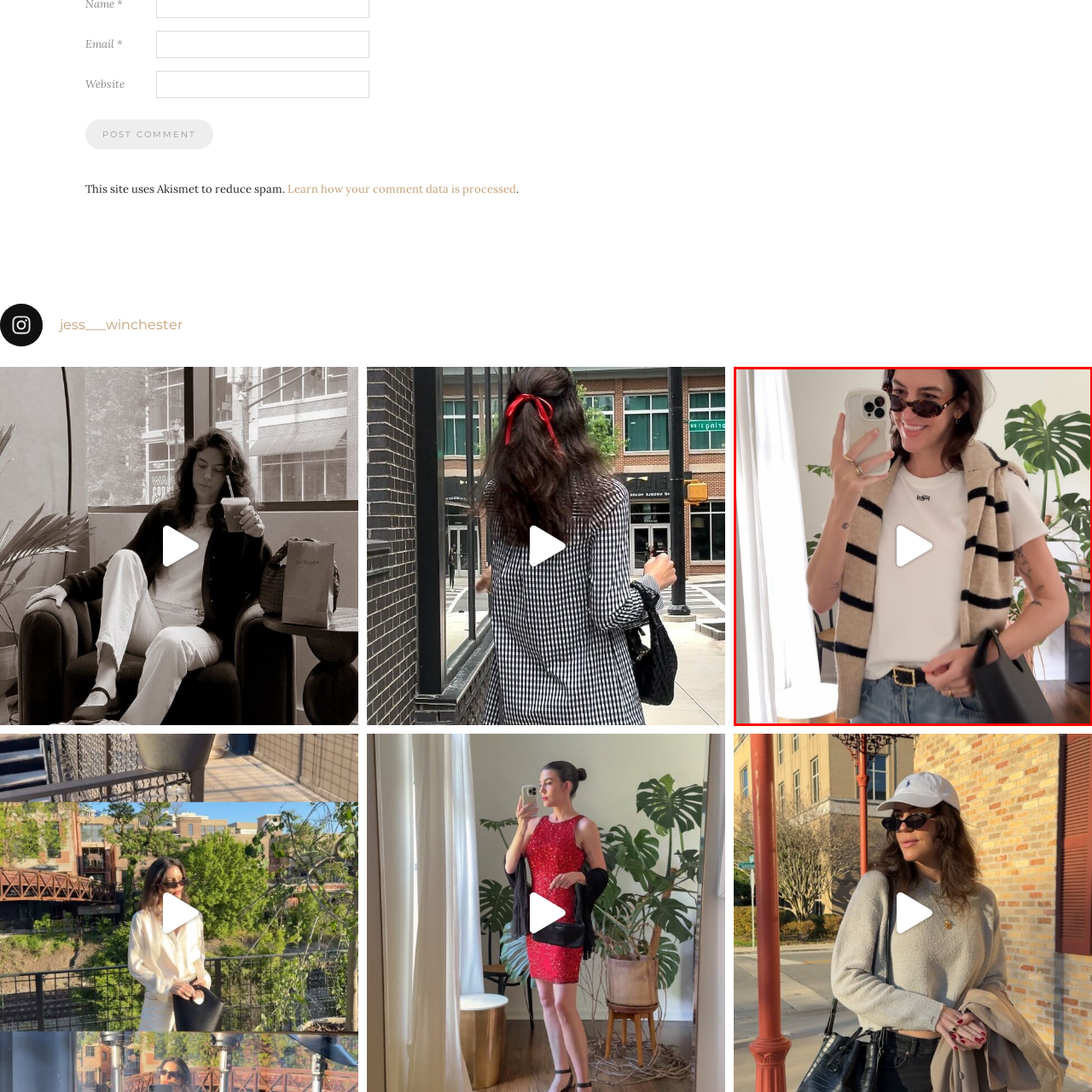What is the color of the handbag?
Check the image enclosed by the red bounding box and reply to the question using a single word or phrase.

Black